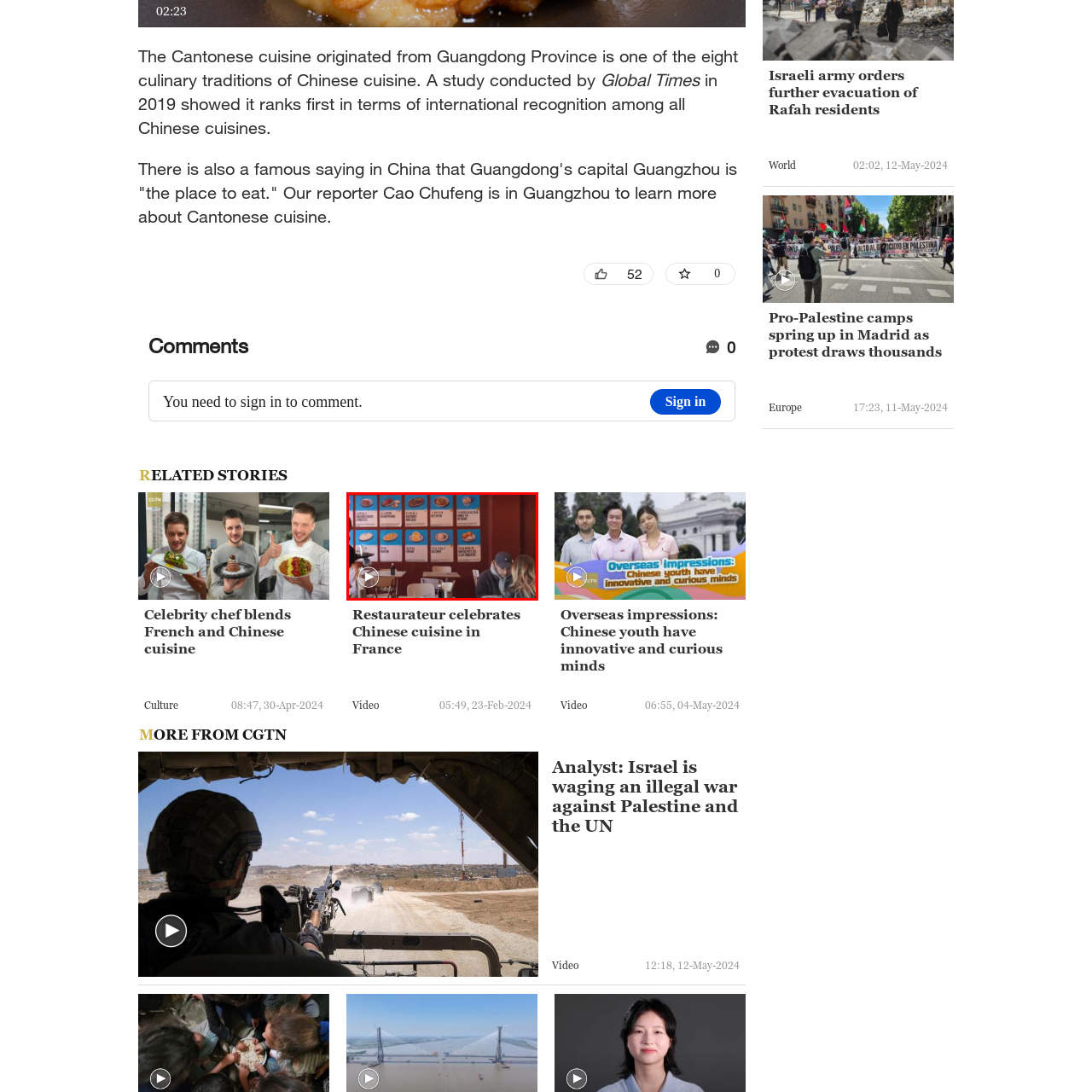Pay attention to the section outlined in red, How many diners are seated at the table? 
Reply with a single word or phrase.

Two